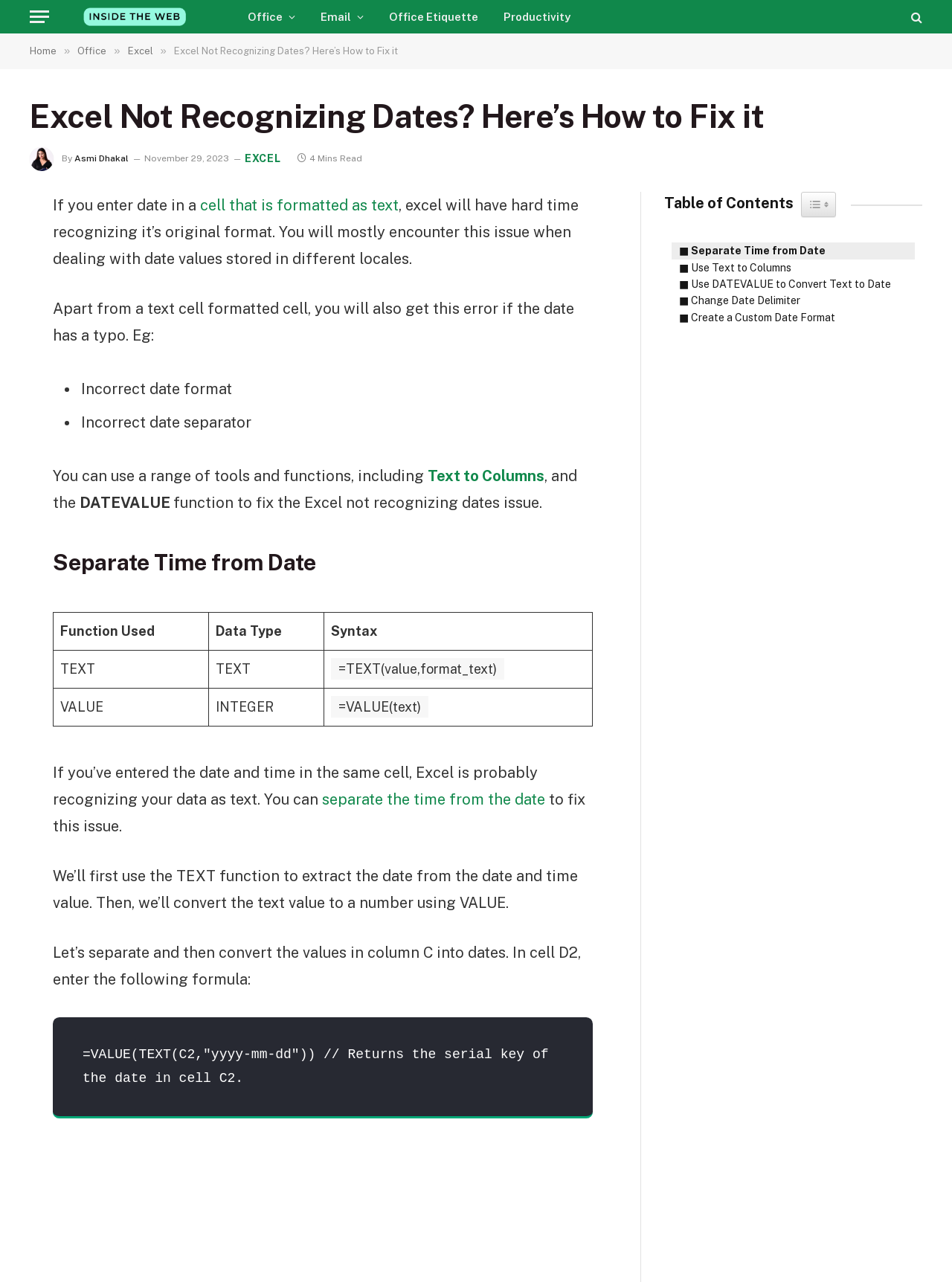Locate the bounding box coordinates of the UI element described by: "Separate Time from Date". The bounding box coordinates should consist of four float numbers between 0 and 1, i.e., [left, top, right, bottom].

[0.705, 0.189, 0.867, 0.202]